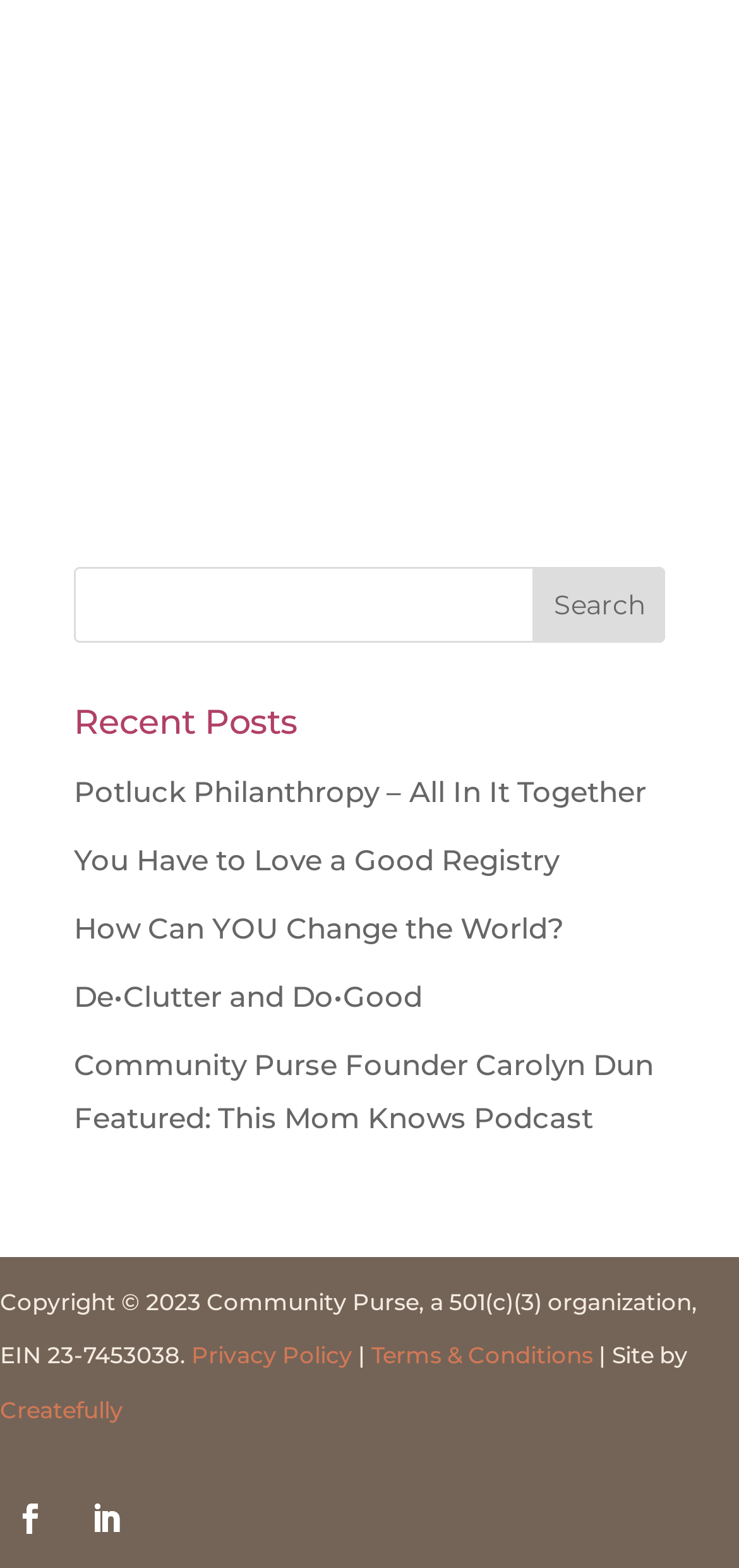What is the title of the section above the links?
Please provide an in-depth and detailed response to the question.

The heading 'Recent Posts' is located above the links, suggesting that it is the title of the section containing the links.